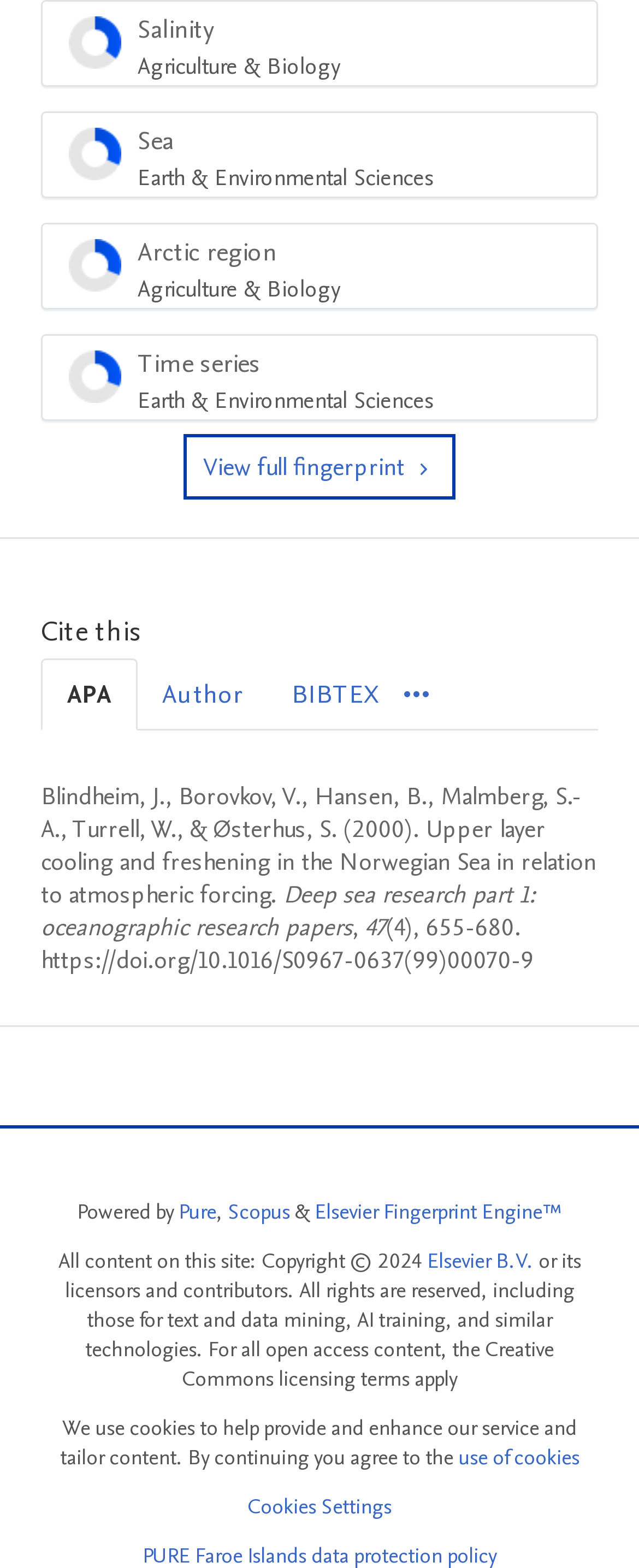Given the element description, predict the bounding box coordinates in the format (top-left x, top-left y, bottom-right x, bottom-right y), using floating point numbers between 0 and 1: aria-label="Open navigation menu"

None